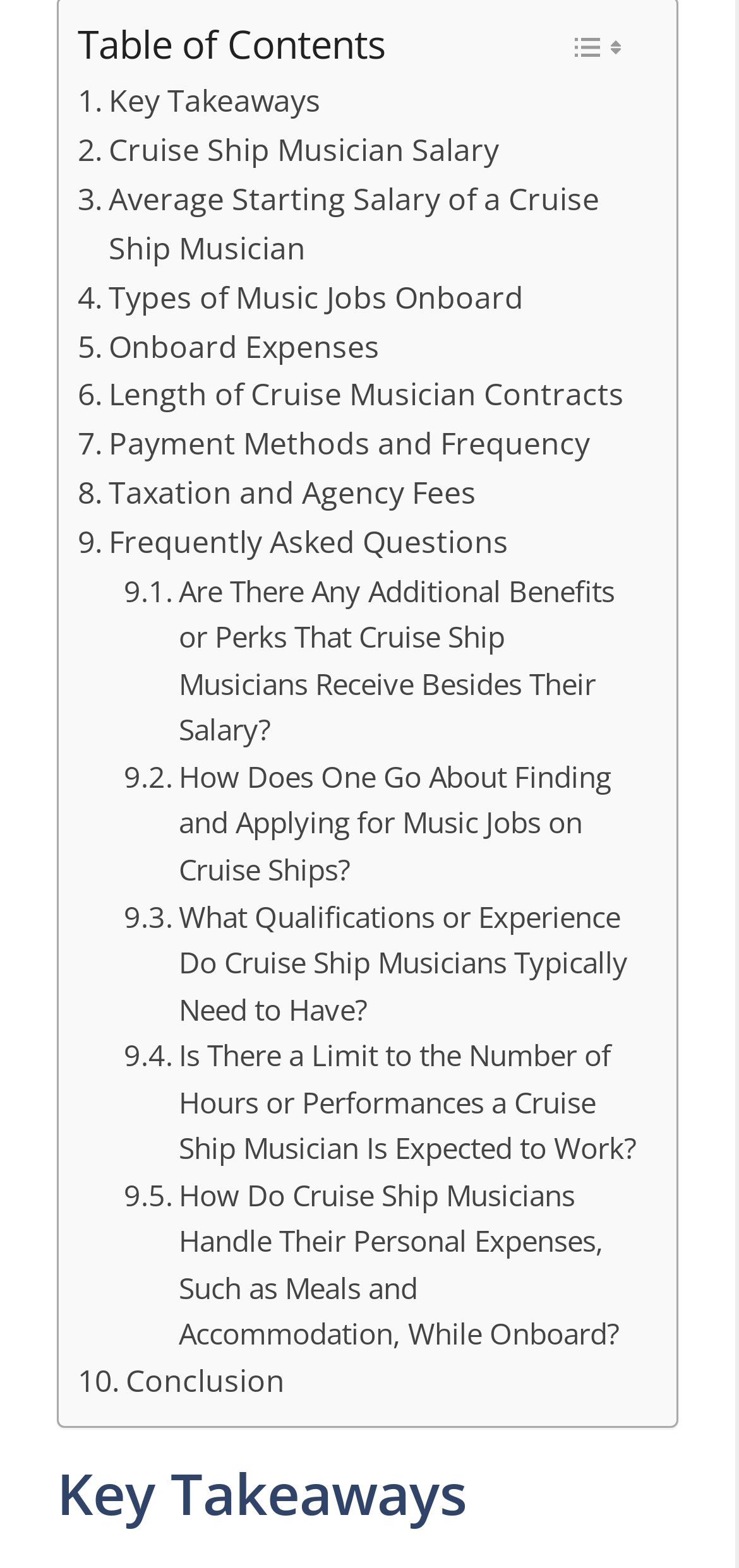Pinpoint the bounding box coordinates of the area that should be clicked to complete the following instruction: "Check about us". The coordinates must be given as four float numbers between 0 and 1, i.e., [left, top, right, bottom].

None